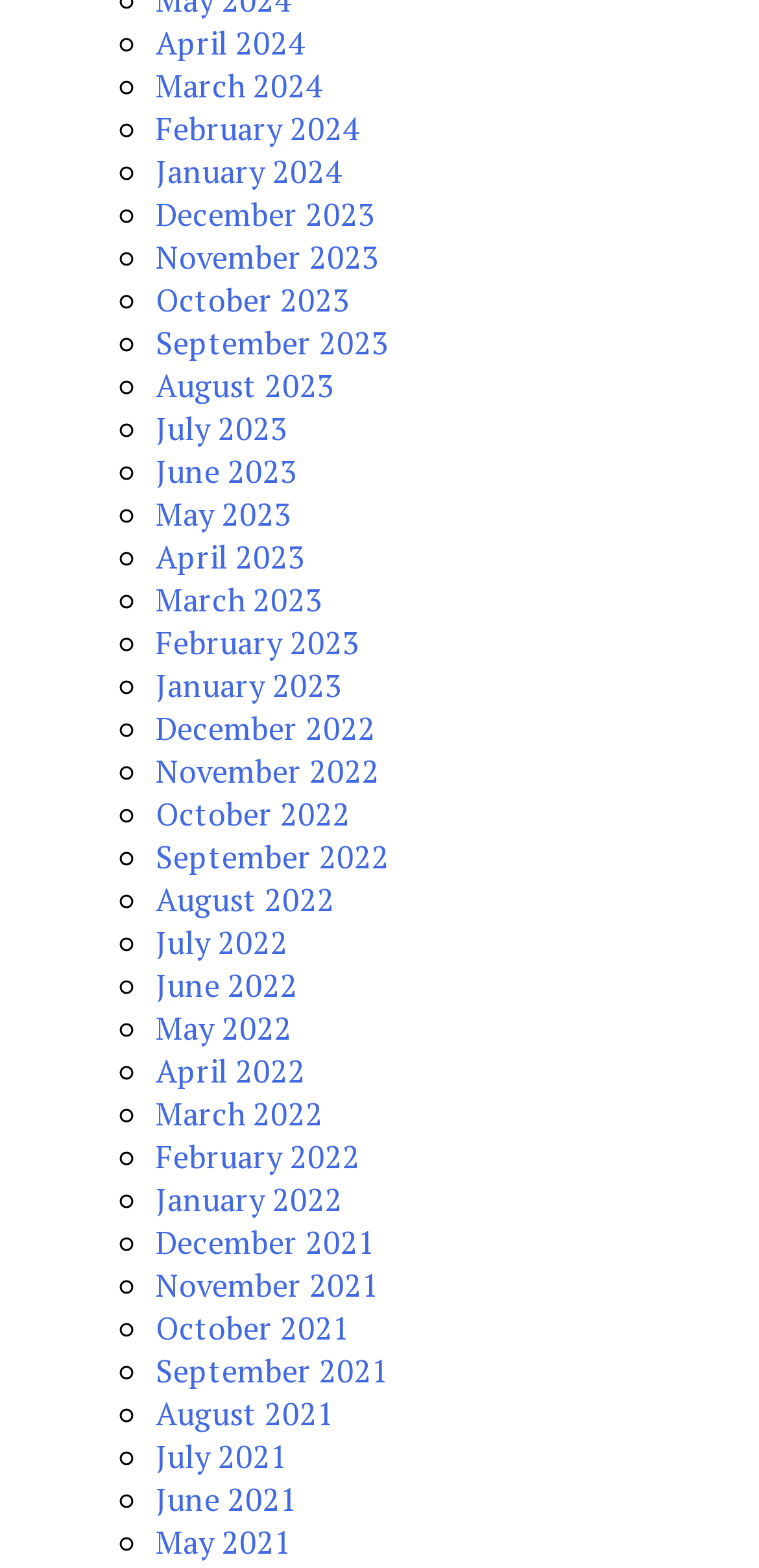Please determine the bounding box coordinates of the element to click in order to execute the following instruction: "Check out Helping One Another Become Successful". The coordinates should be four float numbers between 0 and 1, specified as [left, top, right, bottom].

None